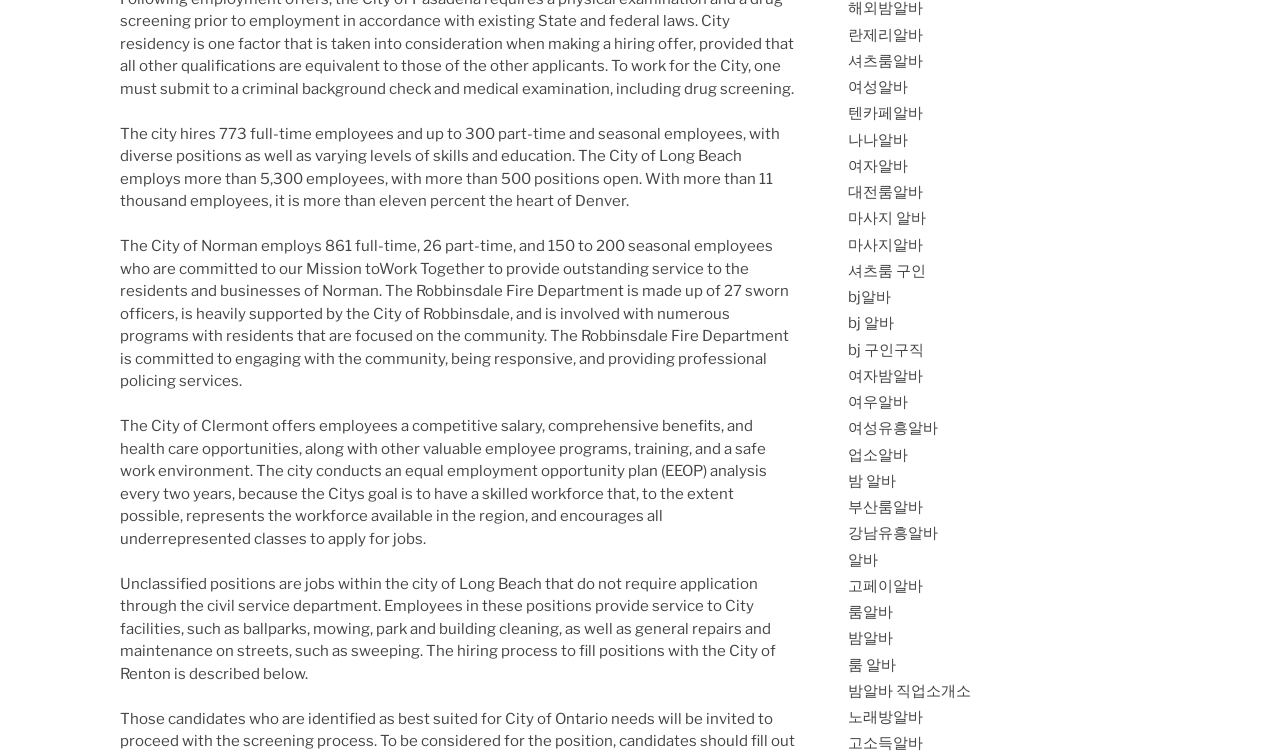Find the bounding box coordinates of the clickable area that will achieve the following instruction: "Click on 여우알바 link".

[0.662, 0.521, 0.709, 0.545]